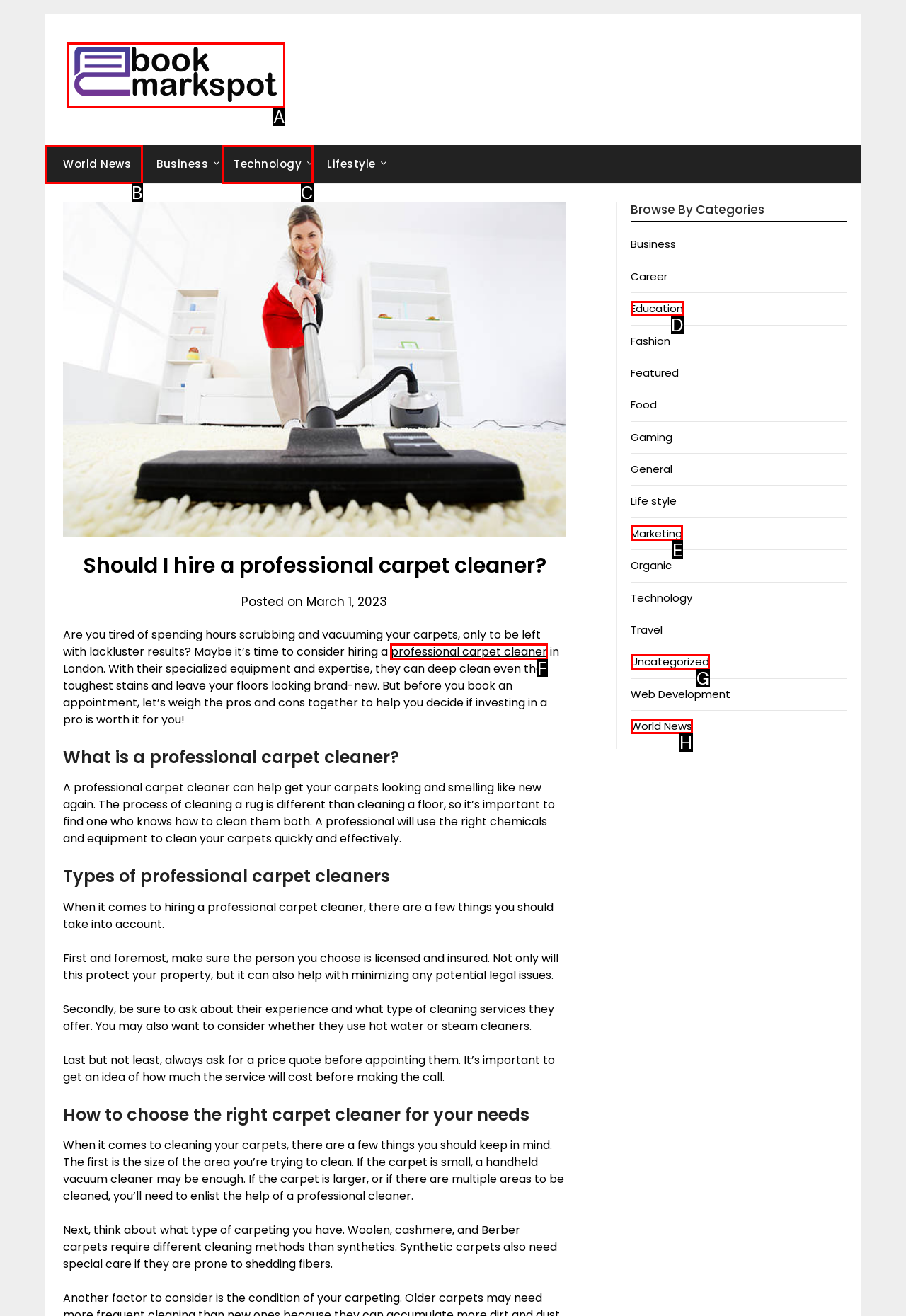Based on the task: Click the Facebook link, which UI element should be clicked? Answer with the letter that corresponds to the correct option from the choices given.

None